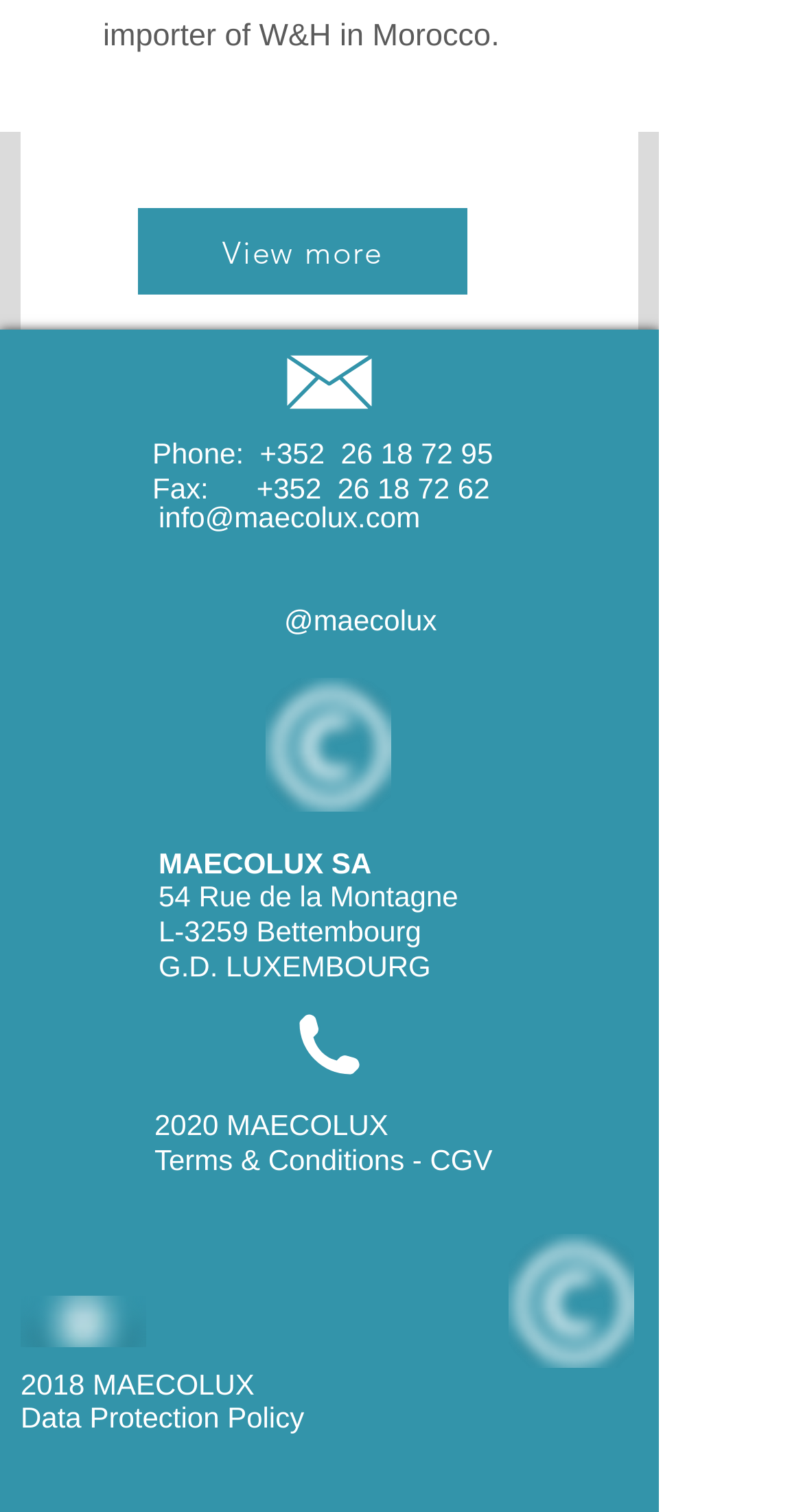What is the company's address?
From the image, provide a succinct answer in one word or a short phrase.

54 Rue de la Montagne, L-3259 Bettembourg